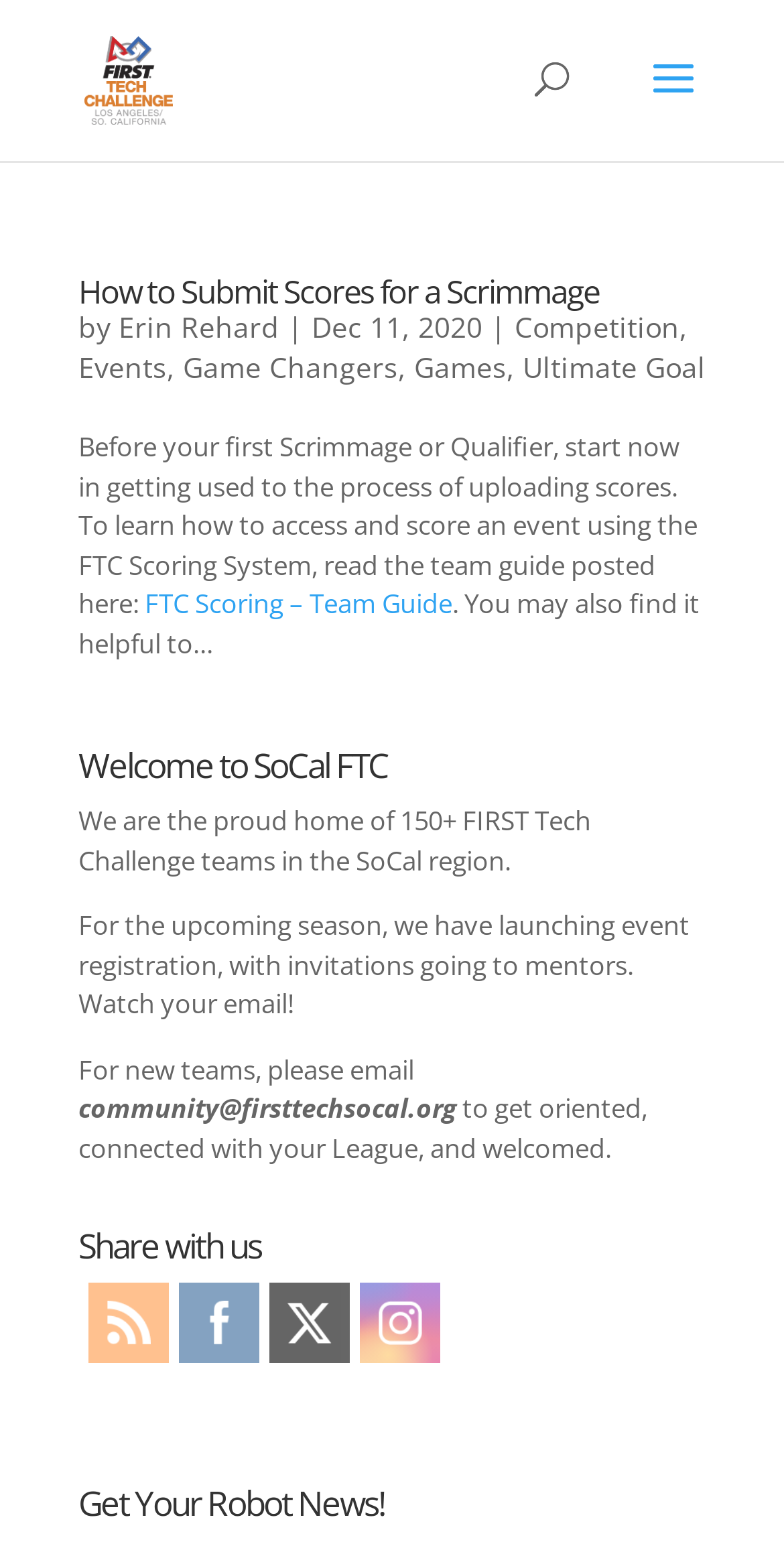Specify the bounding box coordinates of the region I need to click to perform the following instruction: "Email to get oriented and connected with your League". The coordinates must be four float numbers in the range of 0 to 1, i.e., [left, top, right, bottom].

[0.1, 0.705, 0.582, 0.728]